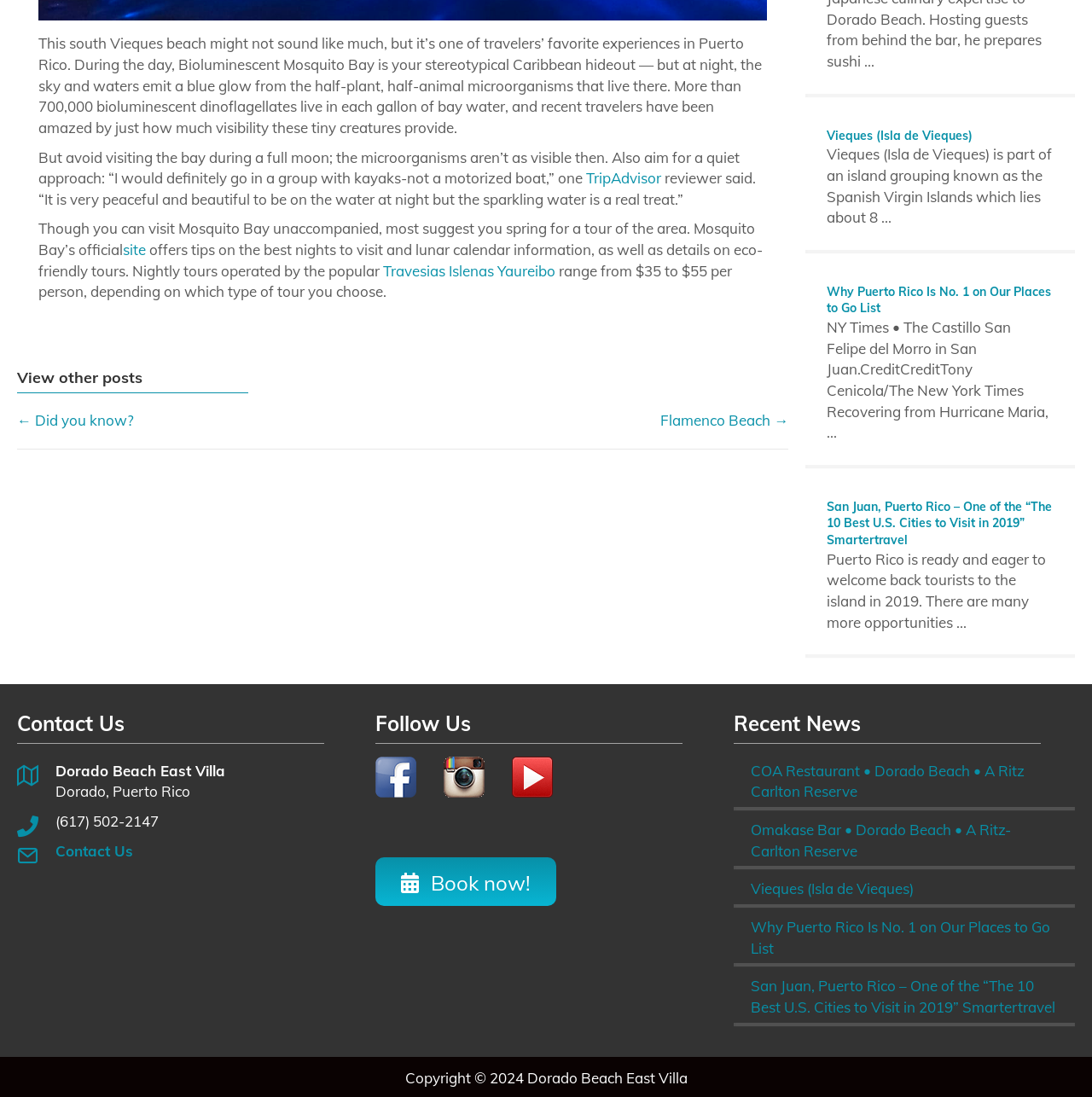Please determine the bounding box coordinates of the element to click on in order to accomplish the following task: "Book now!". Ensure the coordinates are four float numbers ranging from 0 to 1, i.e., [left, top, right, bottom].

[0.344, 0.781, 0.509, 0.826]